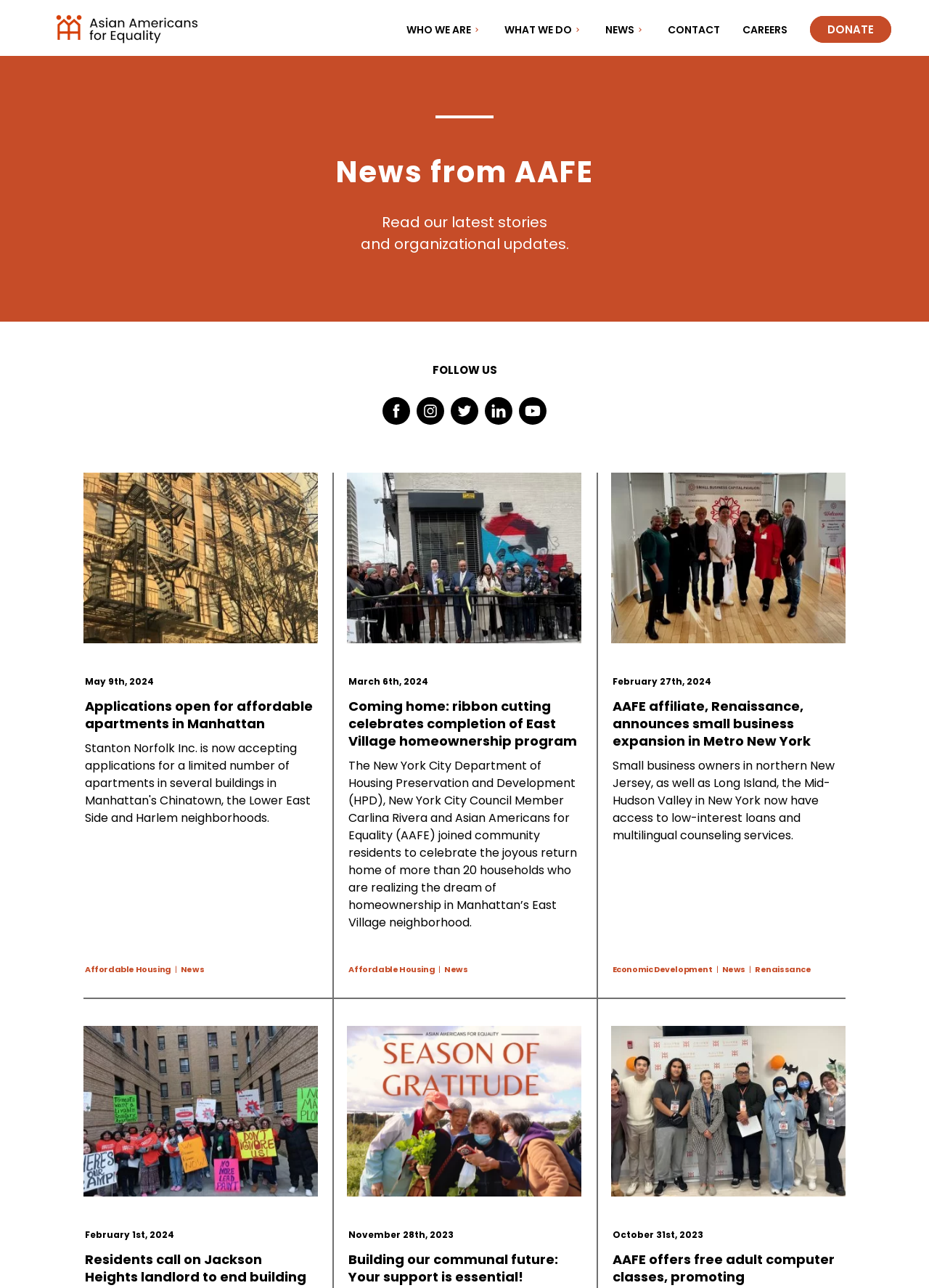Please specify the bounding box coordinates of the clickable section necessary to execute the following command: "Read the latest news".

[0.09, 0.367, 0.342, 0.693]